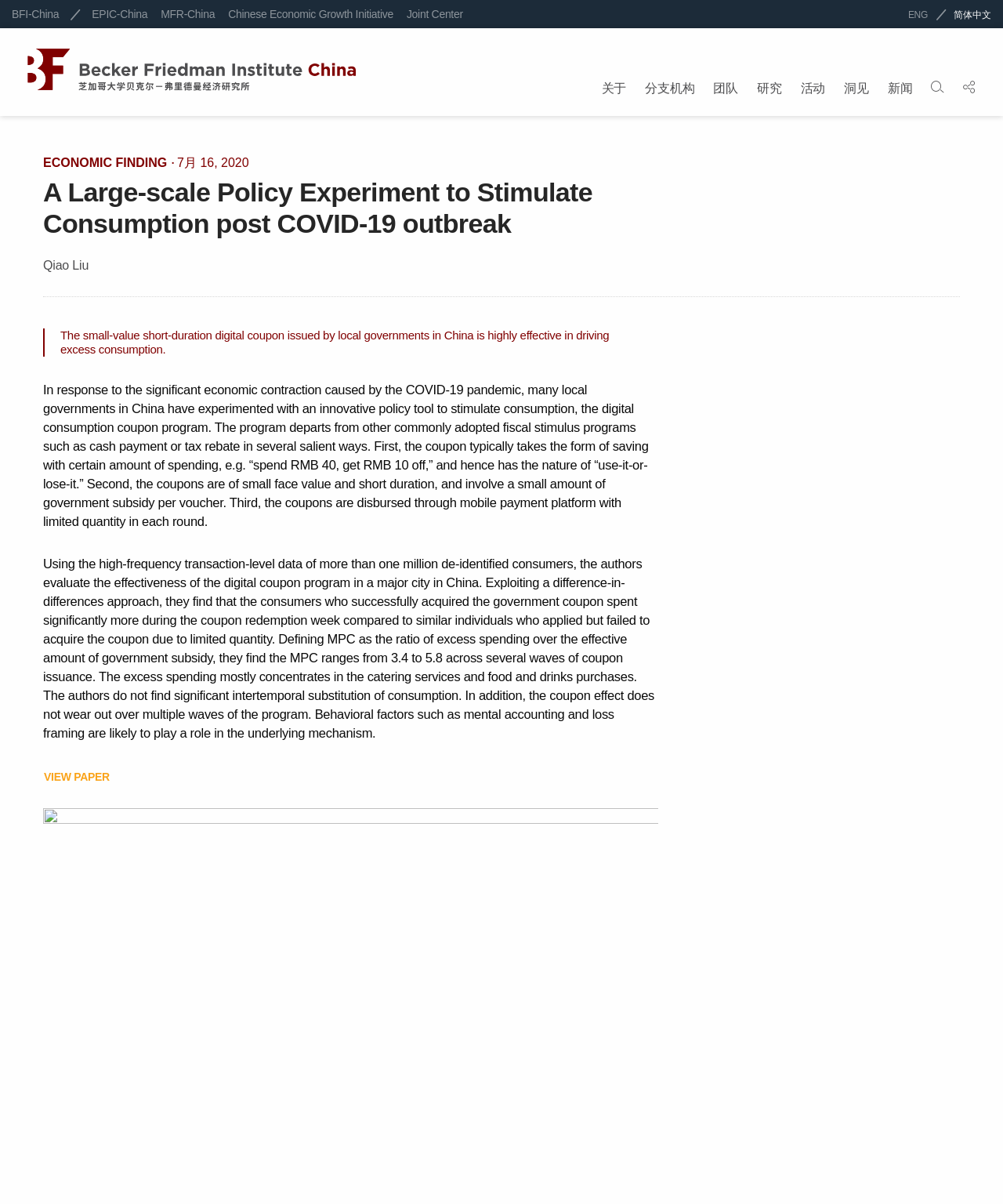Provide a short, one-word or phrase answer to the question below:
What is the format of the coupon?

Spend X, get Y off